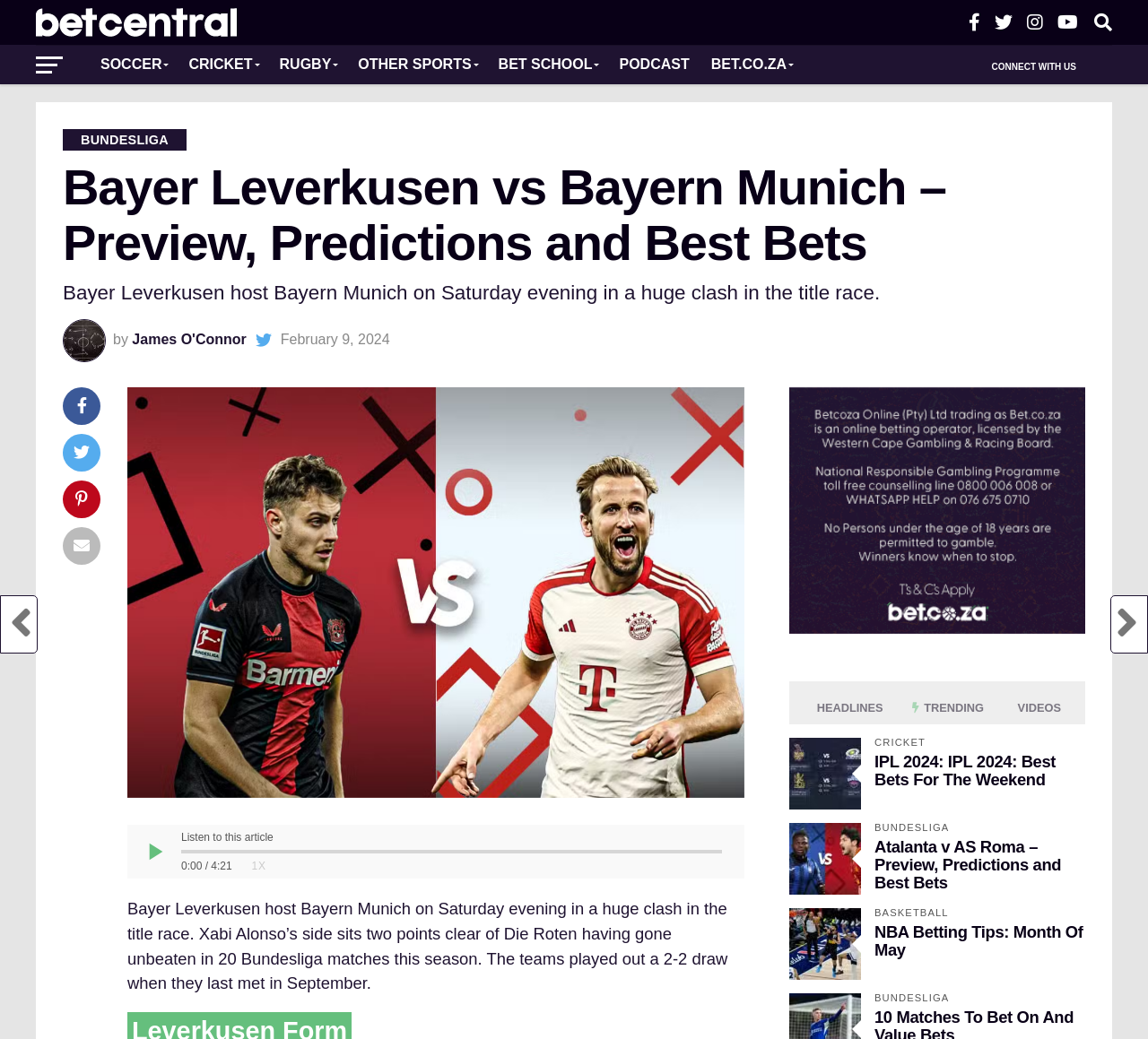With reference to the image, please provide a detailed answer to the following question: What other sports are featured on the website?

The website features other sports besides football, including cricket, rugby, and basketball, as evident from the links and headings on the webpage, such as 'CRICKET', 'RUGBY', and 'BASKETBALL'.